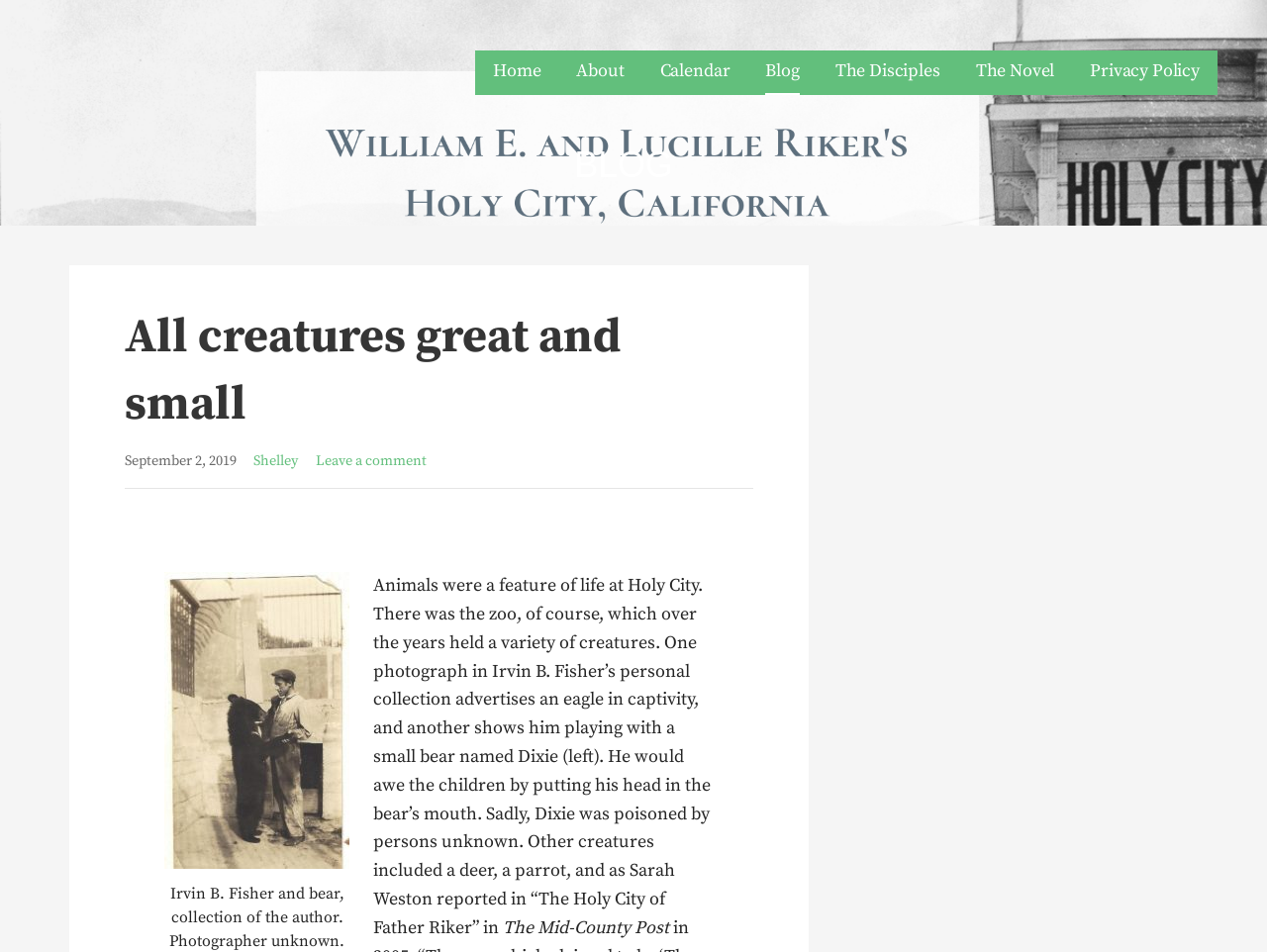Find the bounding box coordinates of the element to click in order to complete this instruction: "Leave a comment". The bounding box coordinates must be four float numbers between 0 and 1, denoted as [left, top, right, bottom].

None